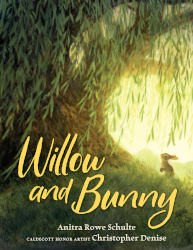Using the information shown in the image, answer the question with as much detail as possible: When is the book 'Willow and Bunny' set to be released?

The caption provides the specific release date of the book, which is October 10, 2023, indicating when readers can expect to access the story.